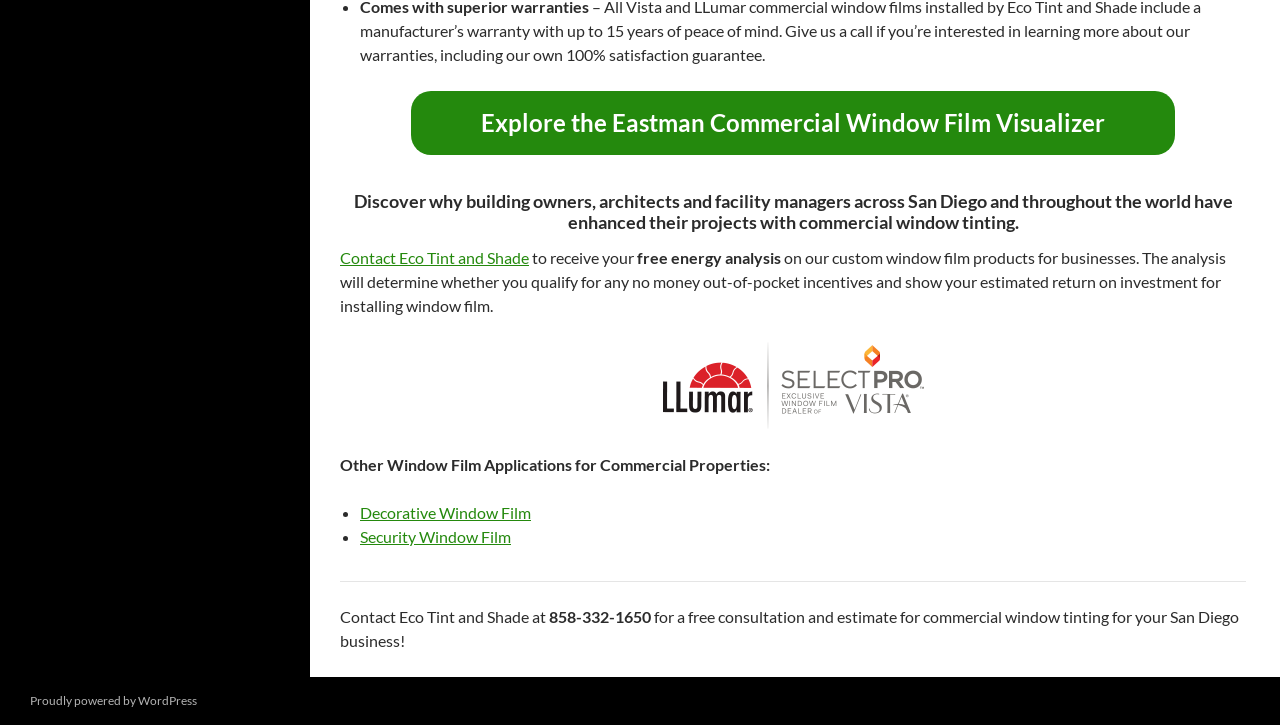Using the given description, provide the bounding box coordinates formatted as (top-left x, top-left y, bottom-right x, bottom-right y), with all values being floating point numbers between 0 and 1. Description: Proudly powered by WordPress

[0.023, 0.956, 0.154, 0.976]